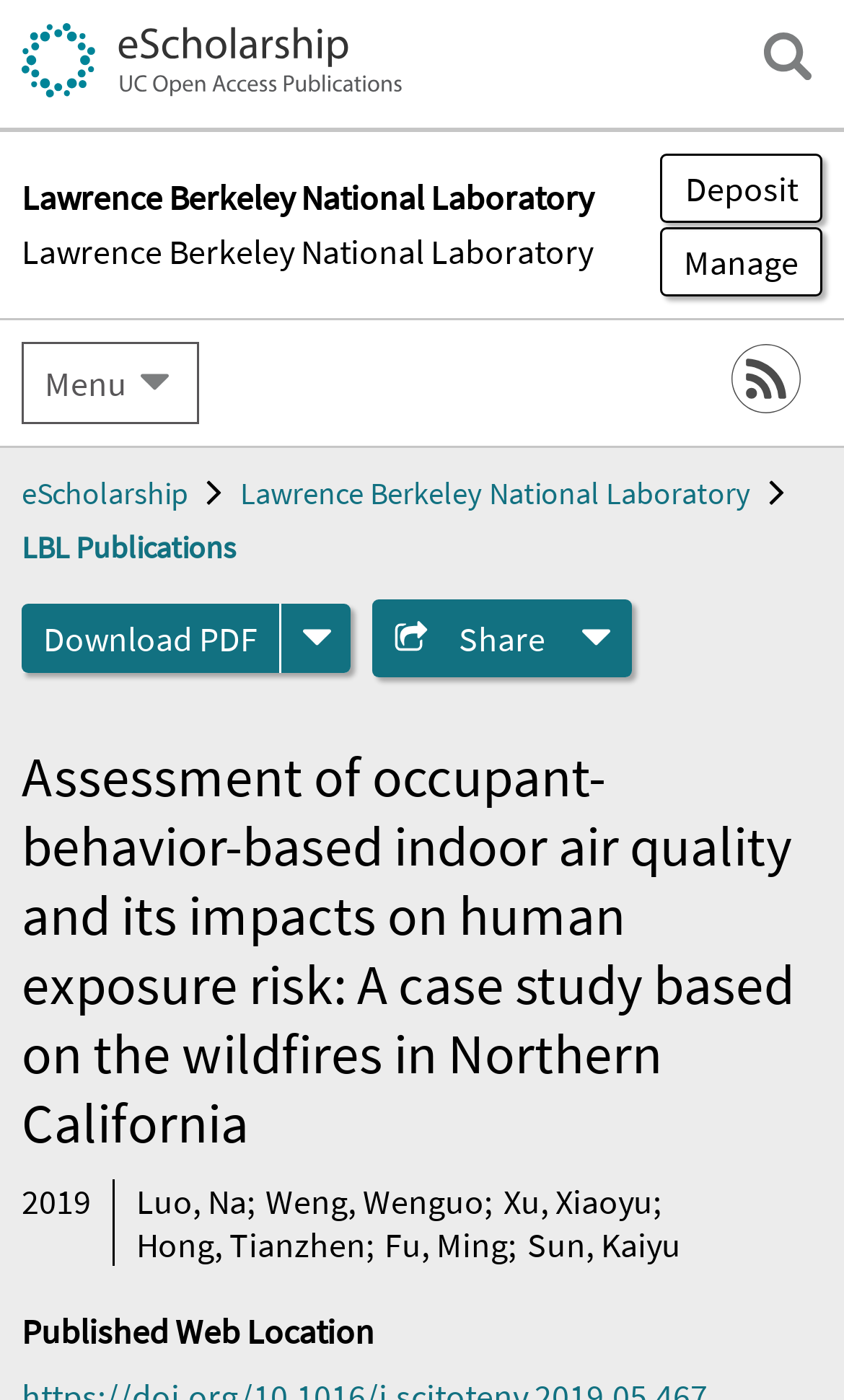What is the topic of the case study?
Refer to the image and offer an in-depth and detailed answer to the question.

I found the answer by looking at the heading element with the text 'Assessment of occupant-behavior-based indoor air quality and its impacts on human exposure risk: A case study based on the wildfires in Northern California'. This heading suggests that the webpage is about a case study related to wildfires in Northern California.